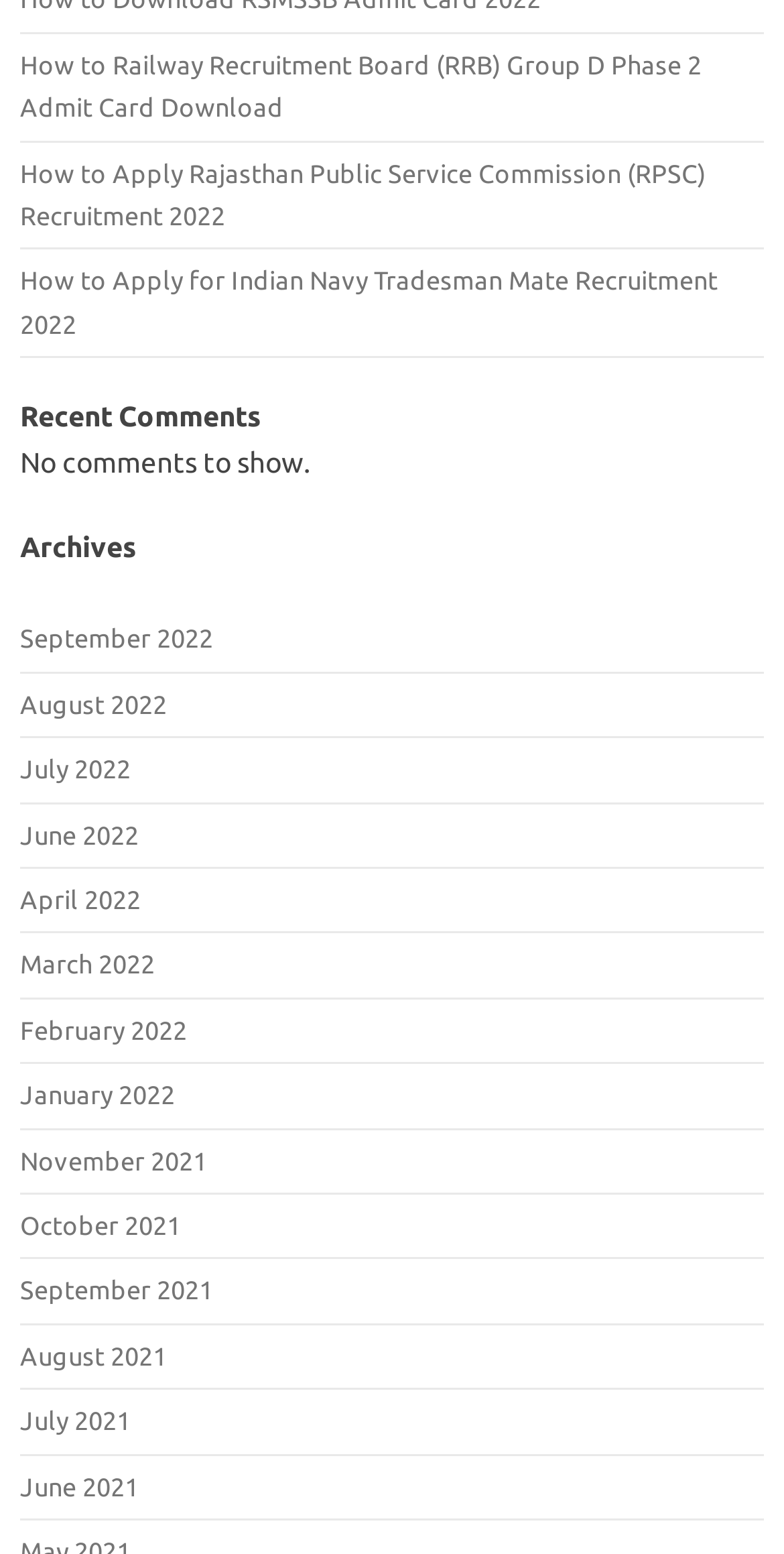Answer the question briefly using a single word or phrase: 
How many links are available for railway recruitment?

1